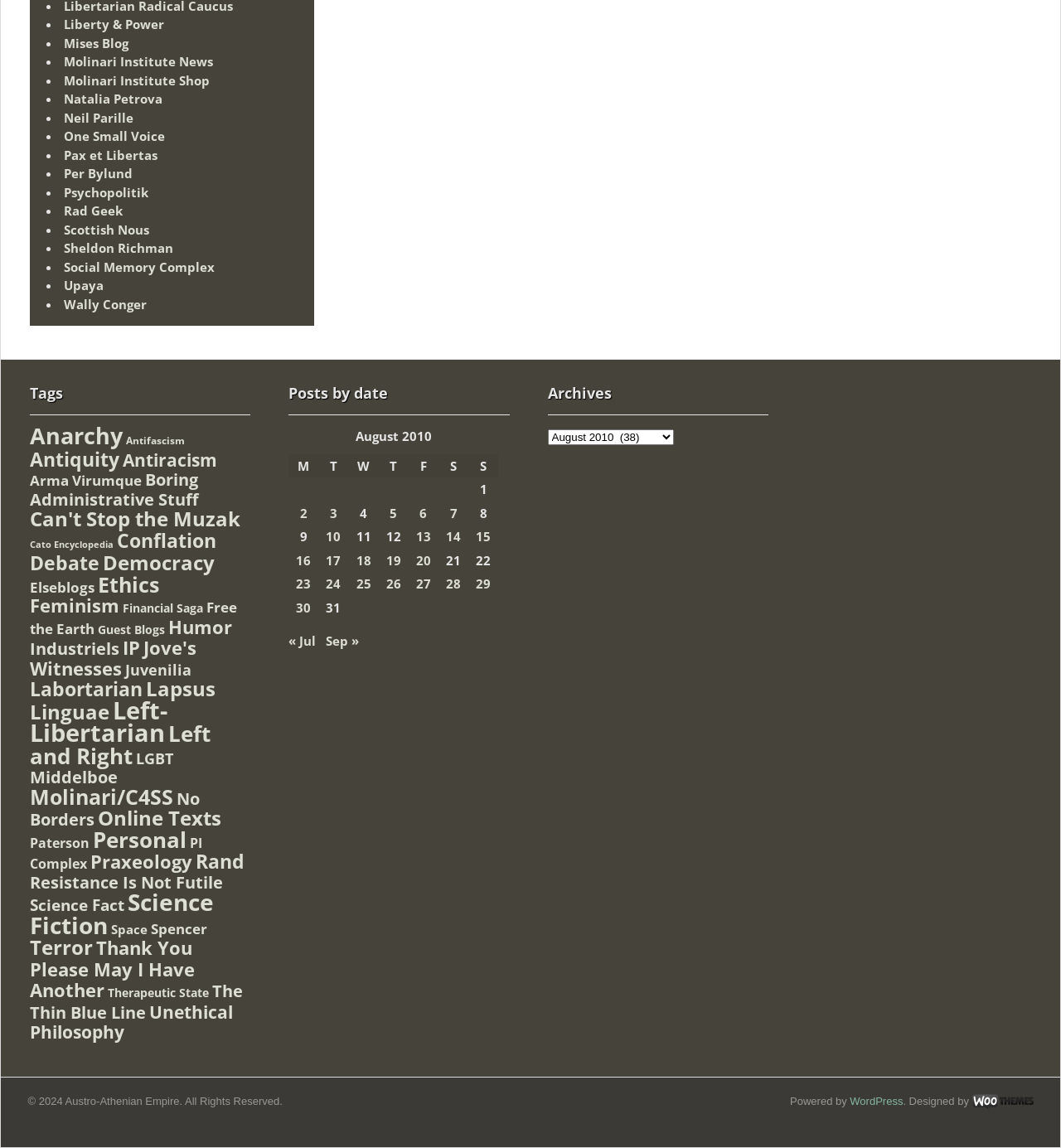Find the bounding box coordinates for the area that should be clicked to accomplish the instruction: "Check the 'Posts by date' section".

[0.272, 0.335, 0.48, 0.362]